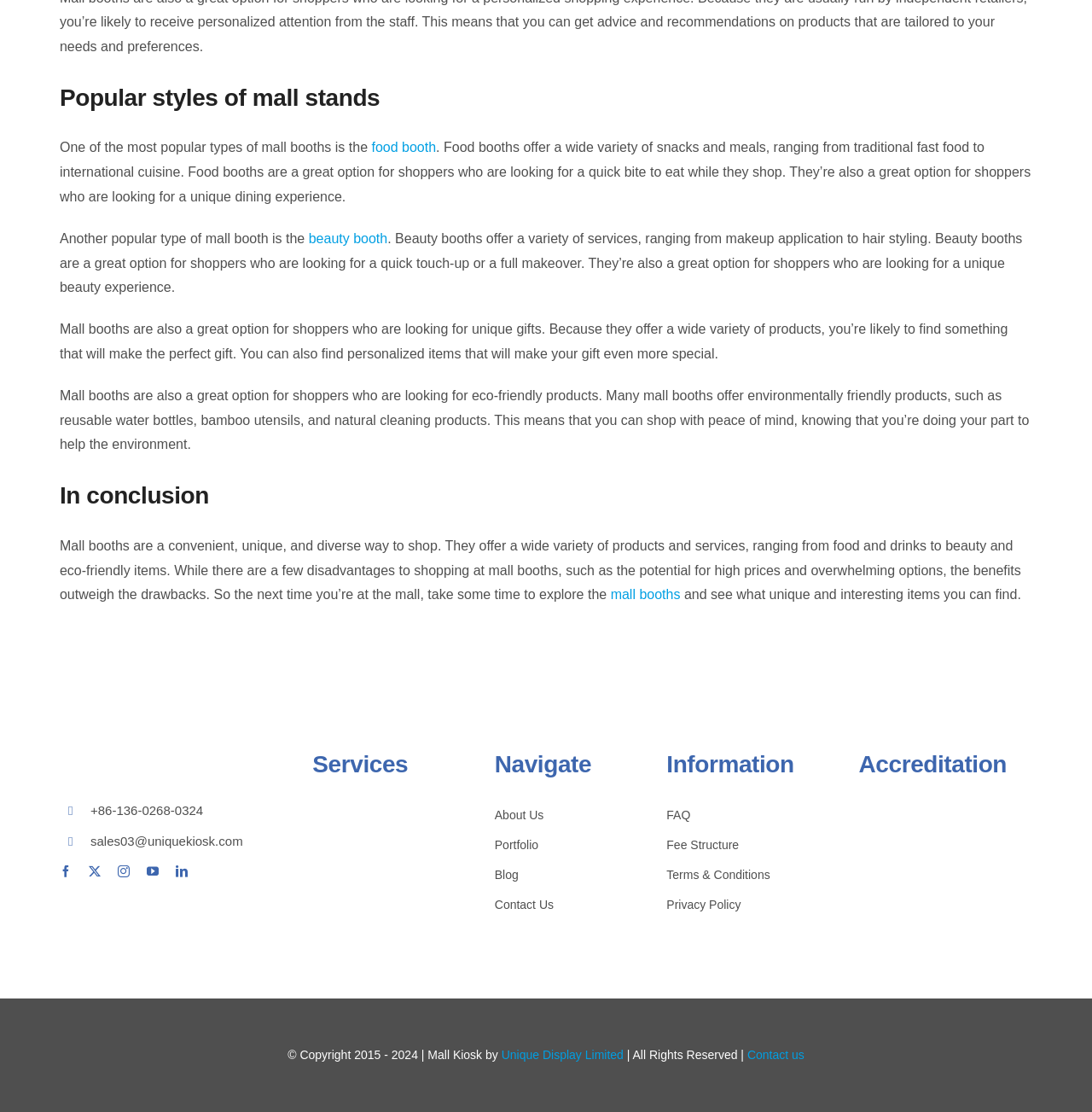Identify the bounding box coordinates of the clickable region necessary to fulfill the following instruction: "Click the 'beauty booth' link". The bounding box coordinates should be four float numbers between 0 and 1, i.e., [left, top, right, bottom].

[0.283, 0.208, 0.355, 0.221]